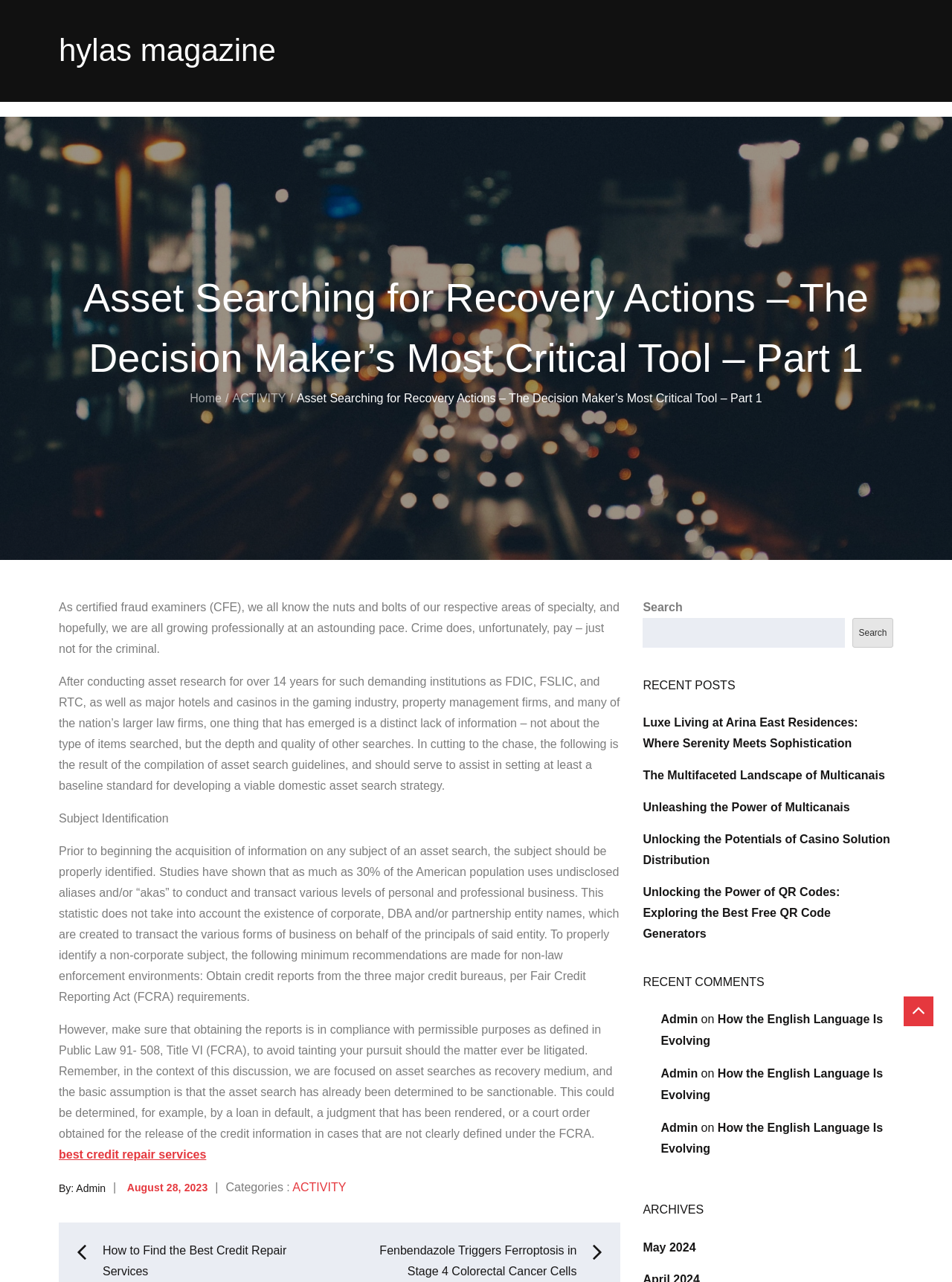Using the webpage screenshot, locate the HTML element that fits the following description and provide its bounding box: "Spindrift by Tamara McKinley".

None